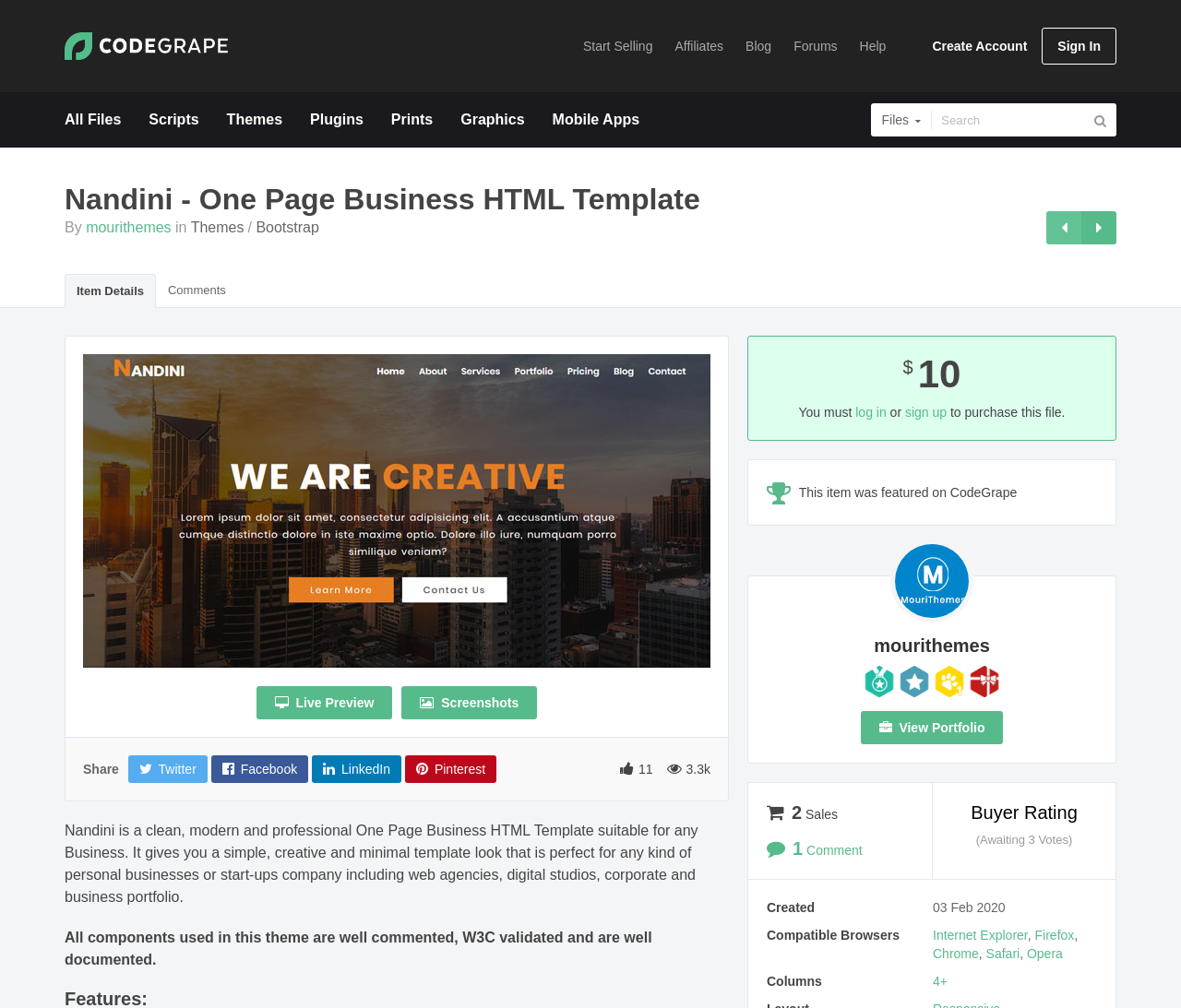What is the rating of the buyer?
Please utilize the information in the image to give a detailed response to the question.

The buyer rating is mentioned at the bottom of the webpage, where it says '(Awaiting 3 Votes)'.